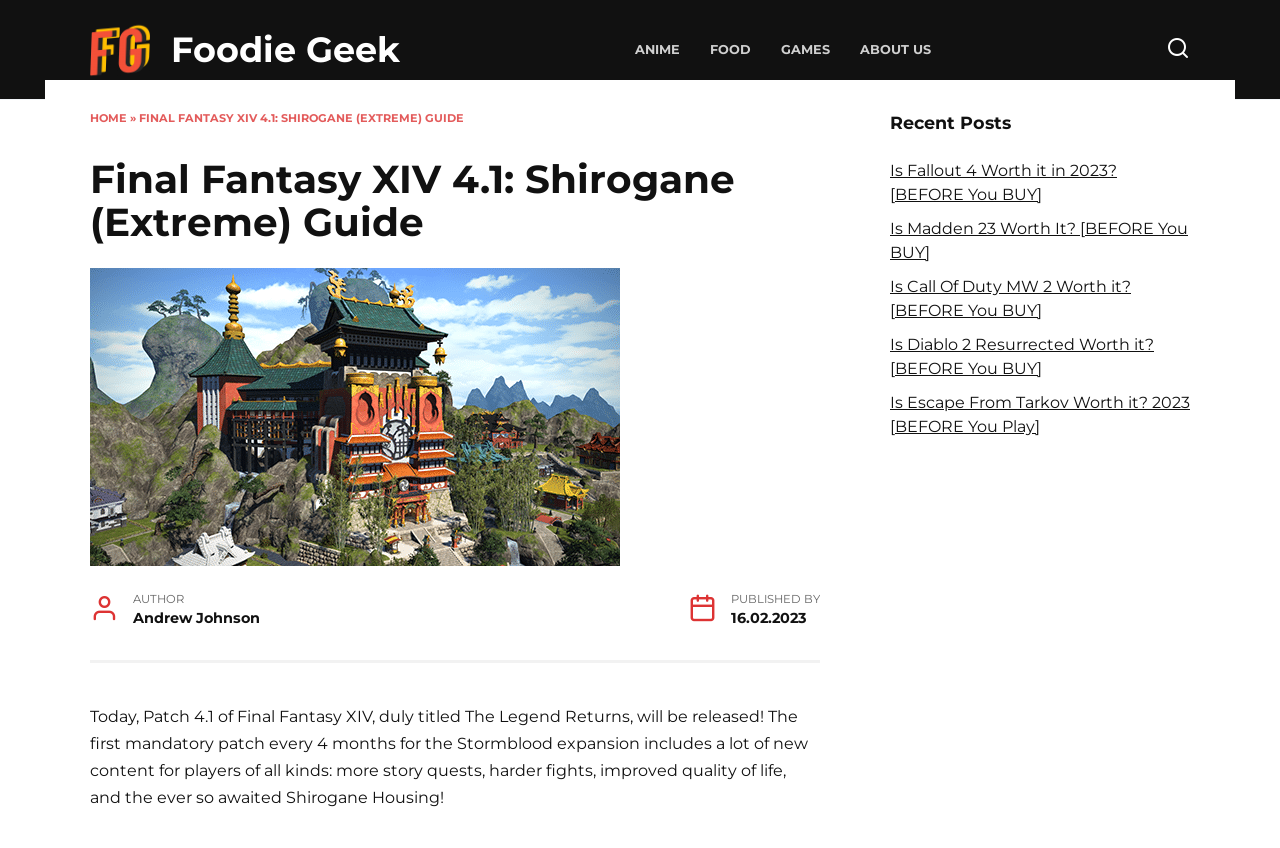What is the title of the guide being discussed?
Please respond to the question with a detailed and informative answer.

The title of the guide can be found in the main heading of the article, which is 'Final Fantasy XIV 4.1: Shirogane (Extreme) Guide'.